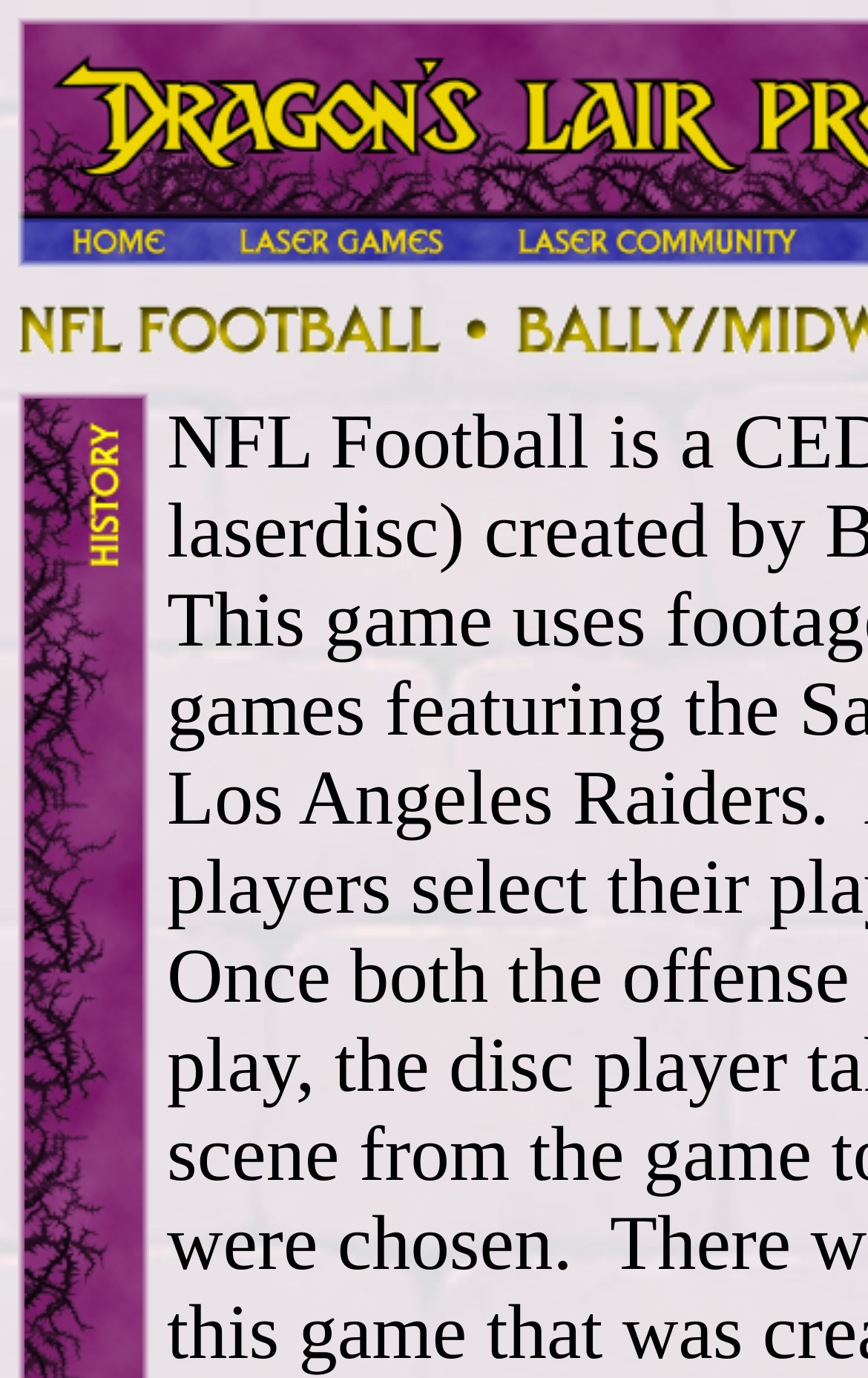What is the width of the first image?
Please give a detailed and elaborate answer to the question.

I calculated the width of the first image by subtracting its left coordinate (0.021) from its right coordinate (0.028), resulting in a width of 0.007.